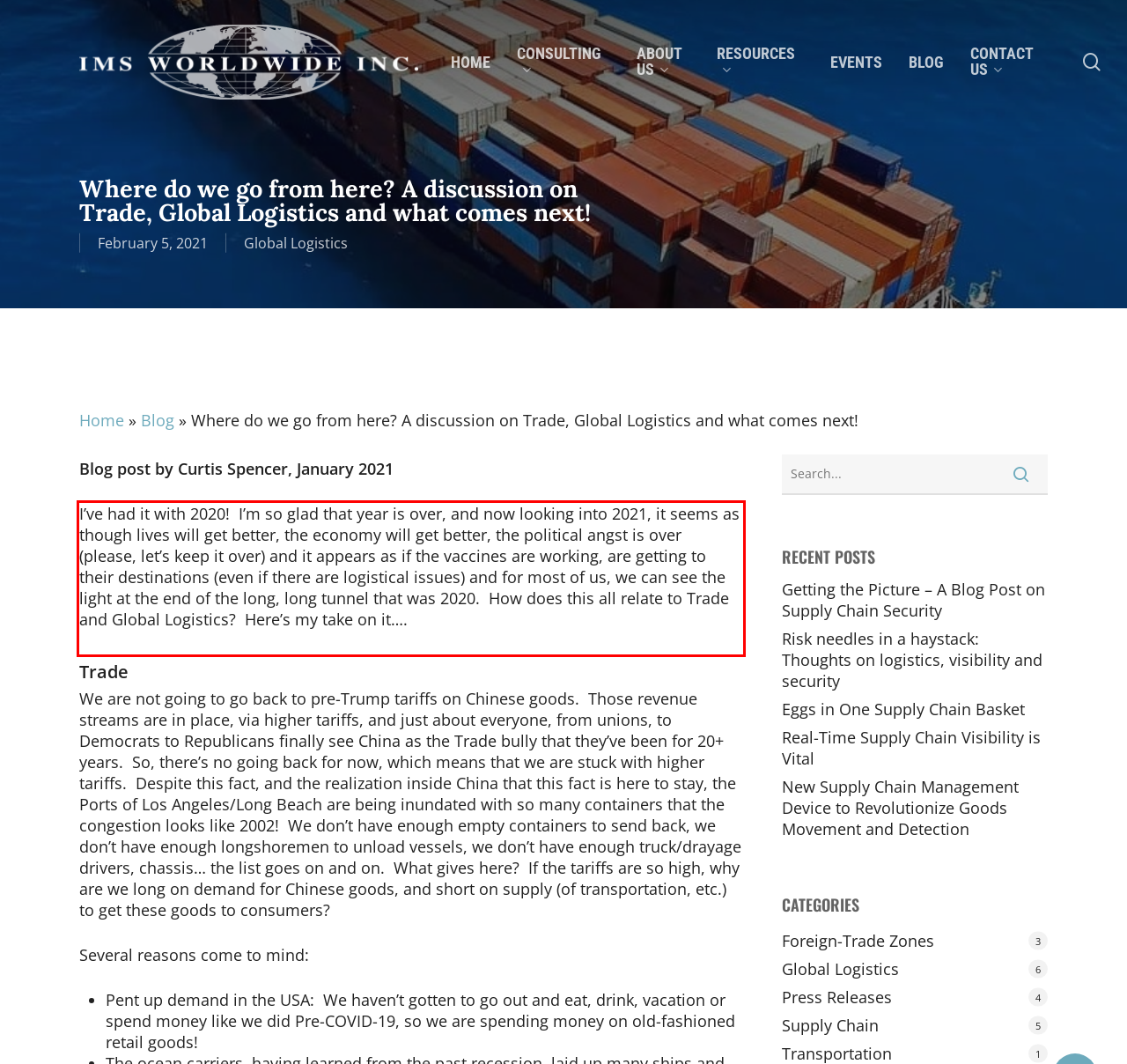You are provided with a screenshot of a webpage that includes a red bounding box. Extract and generate the text content found within the red bounding box.

I’ve had it with 2020! I’m so glad that year is over, and now looking into 2021, it seems as though lives will get better, the economy will get better, the political angst is over (please, let’s keep it over) and it appears as if the vaccines are working, are getting to their destinations (even if there are logistical issues) and for most of us, we can see the light at the end of the long, long tunnel that was 2020. How does this all relate to Trade and Global Logistics? Here’s my take on it….